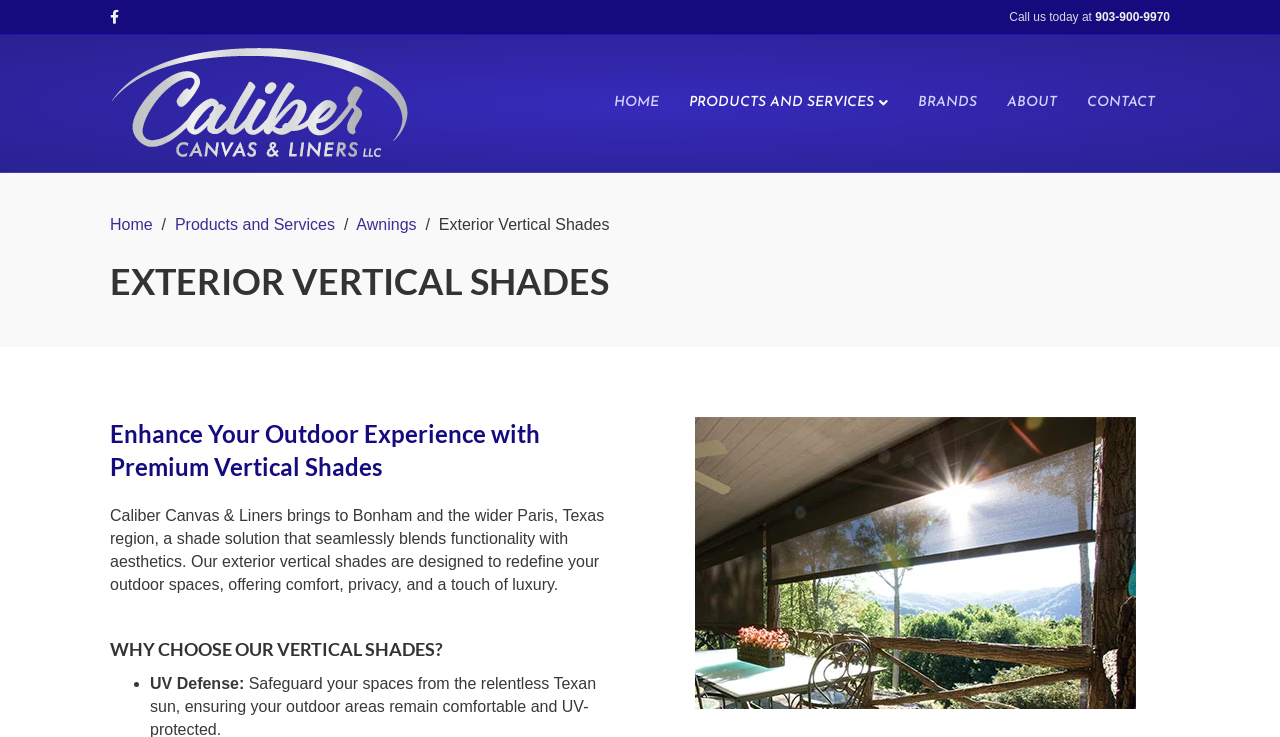Find the bounding box coordinates for the element that must be clicked to complete the instruction: "View Products and Services". The coordinates should be four float numbers between 0 and 1, indicated as [left, top, right, bottom].

[0.137, 0.293, 0.262, 0.316]